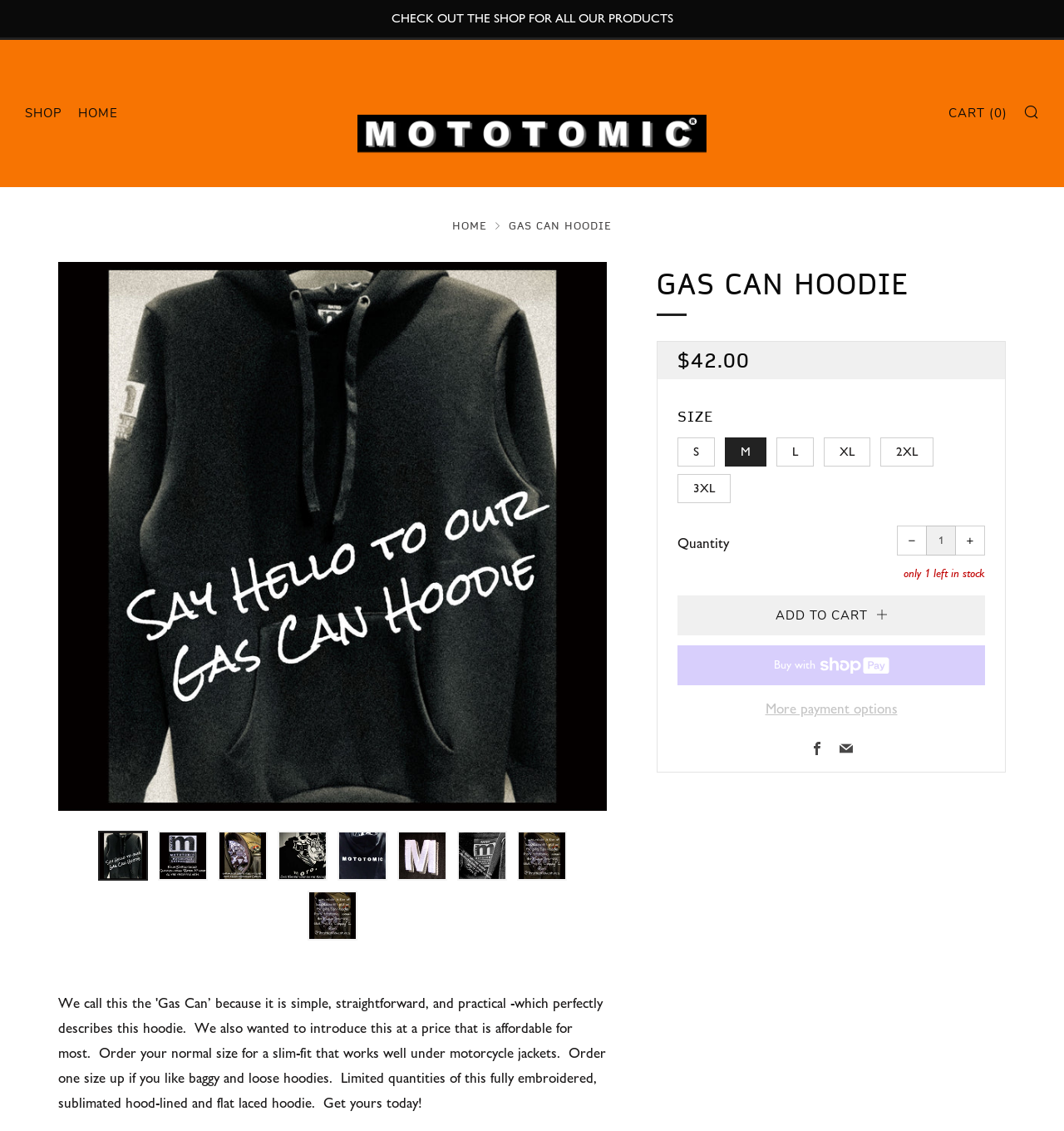What is the current quantity of the product in stock? Based on the image, give a response in one word or a short phrase.

1